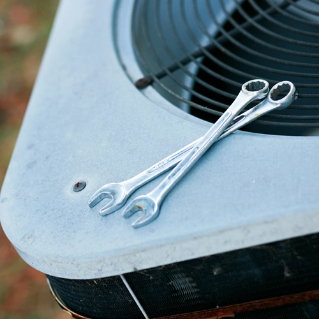What is the purpose of the circular grill openings?
Deliver a detailed and extensive answer to the question.

The circular grill openings on the air conditioning unit are likely designed to facilitate airflow, allowing the unit to efficiently heat and cool the surrounding environment, which is a crucial function of an air conditioning system.